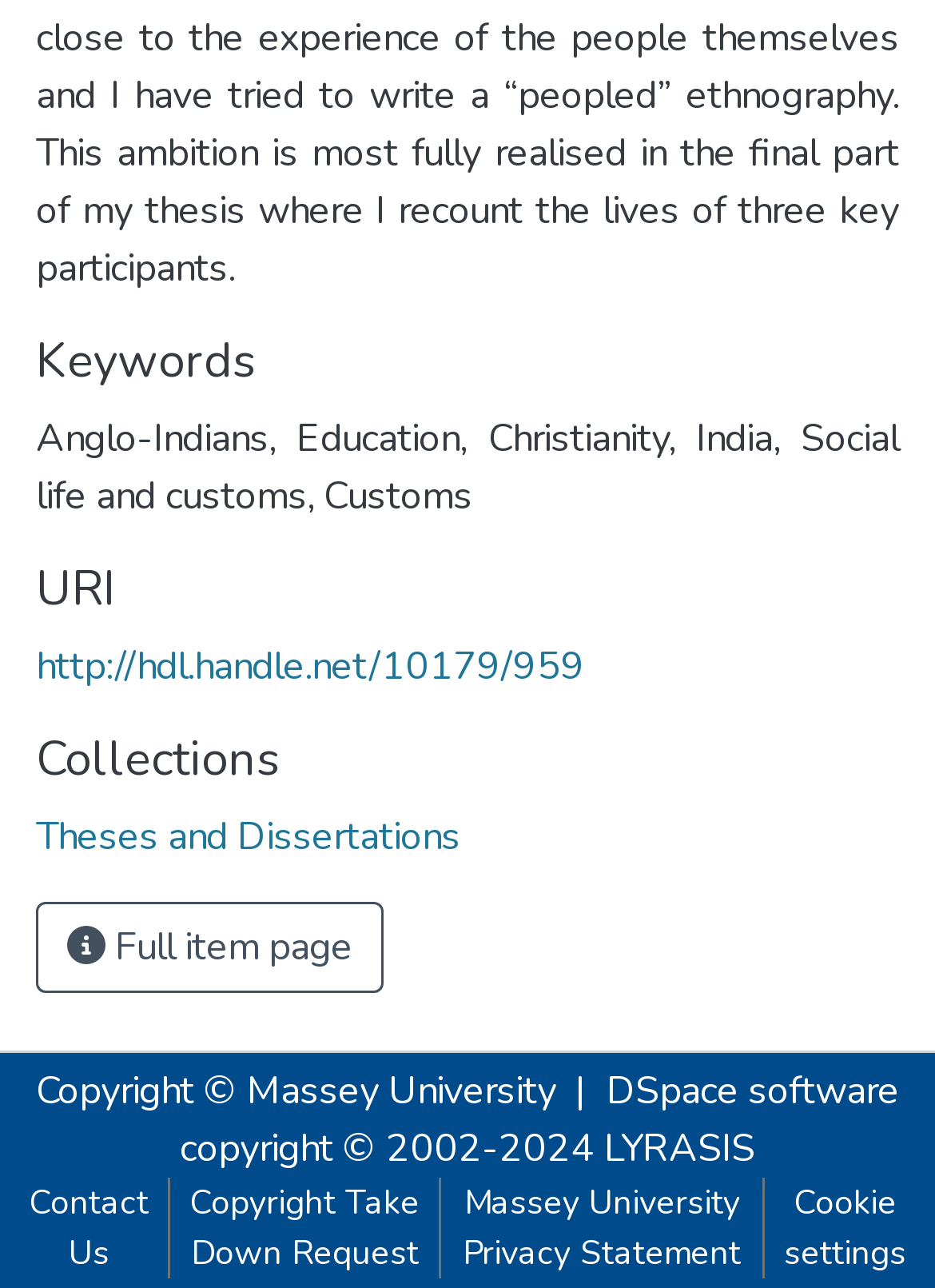Please find the bounding box coordinates of the element that must be clicked to perform the given instruction: "View full item page". The coordinates should be four float numbers from 0 to 1, i.e., [left, top, right, bottom].

[0.038, 0.7, 0.41, 0.771]